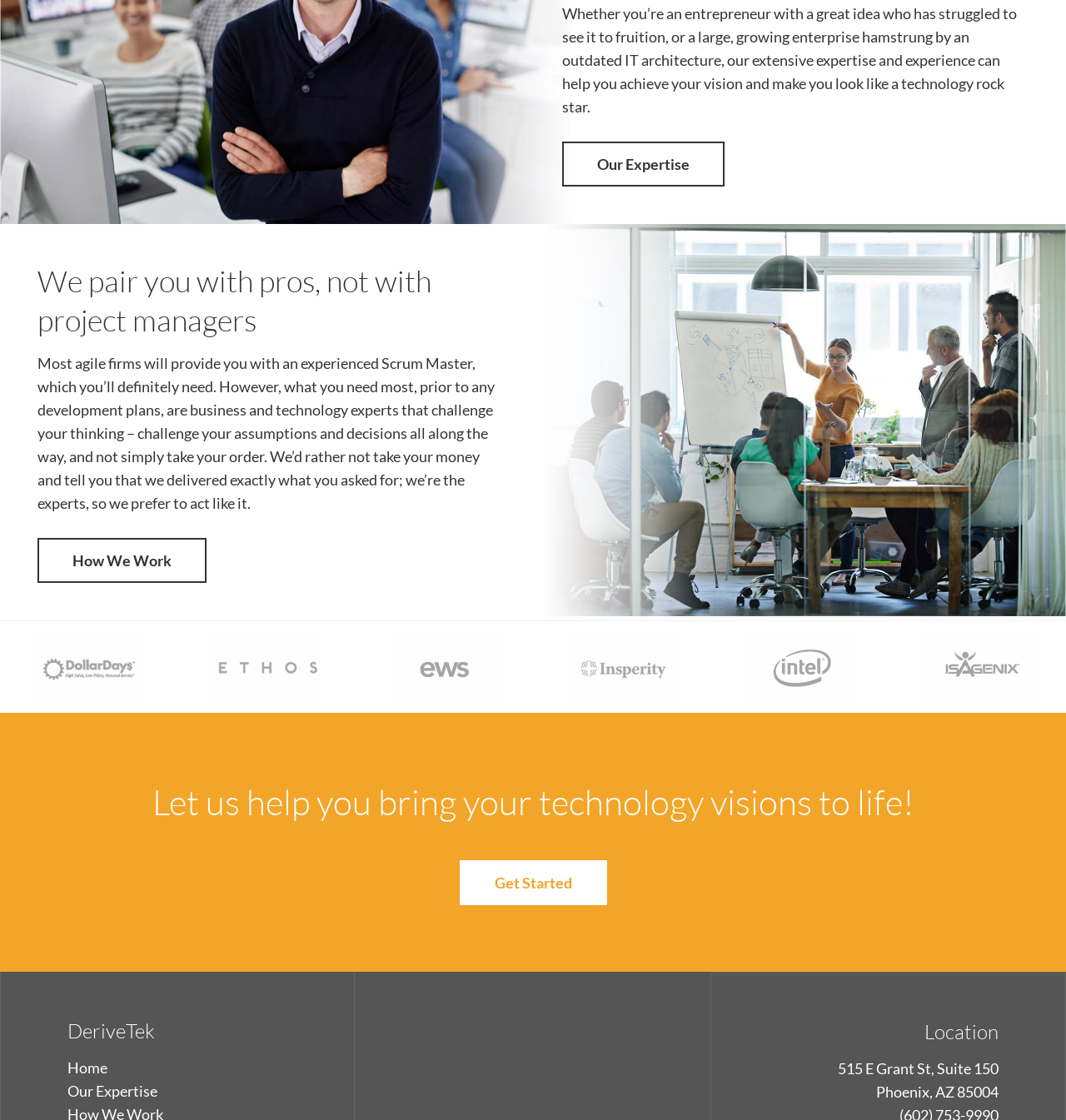Predict the bounding box of the UI element based on the description: "Our Expertise". The coordinates should be four float numbers between 0 and 1, formatted as [left, top, right, bottom].

[0.063, 0.966, 0.148, 0.982]